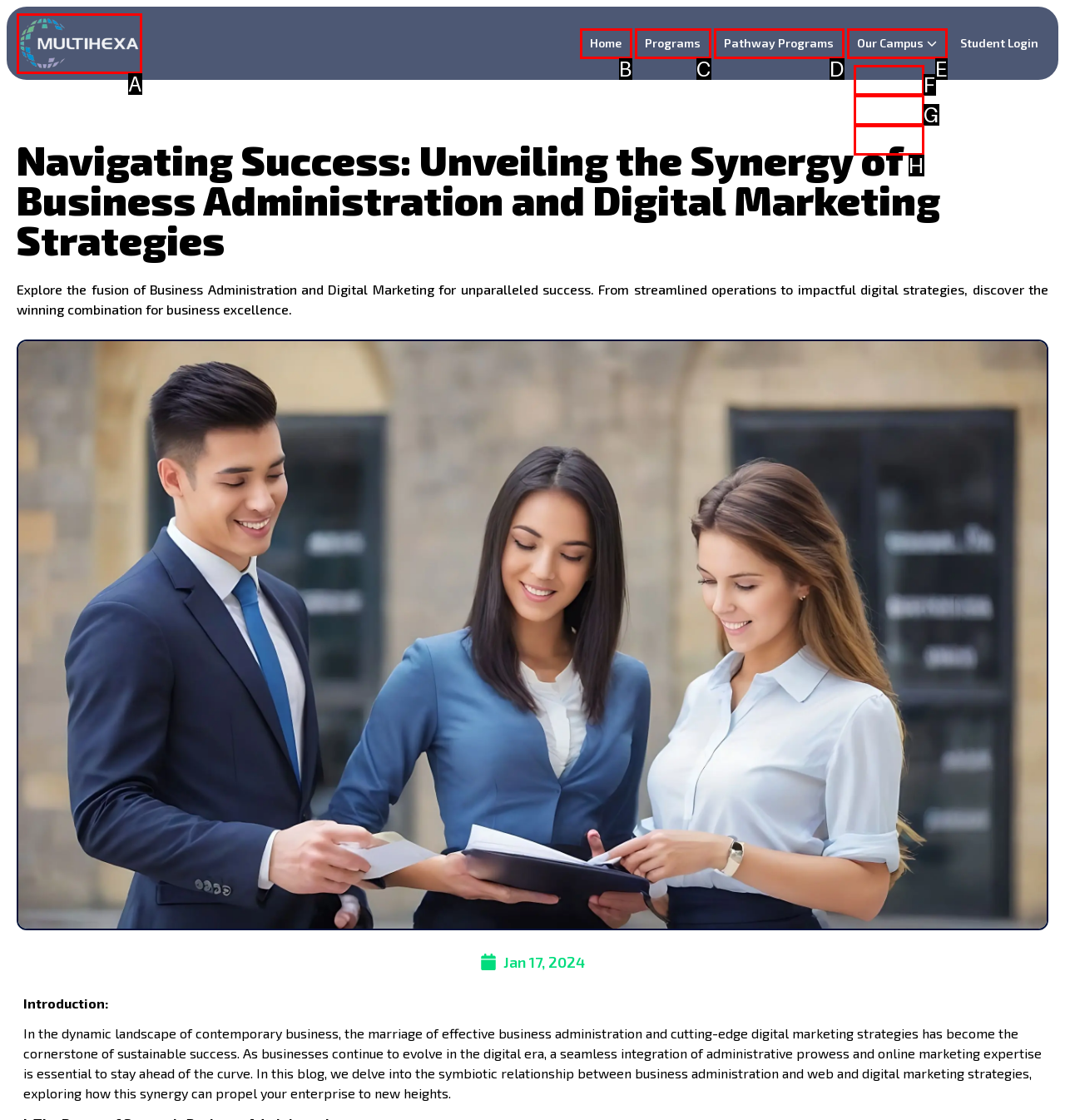Tell me which one HTML element best matches the description: Programs Answer with the option's letter from the given choices directly.

C